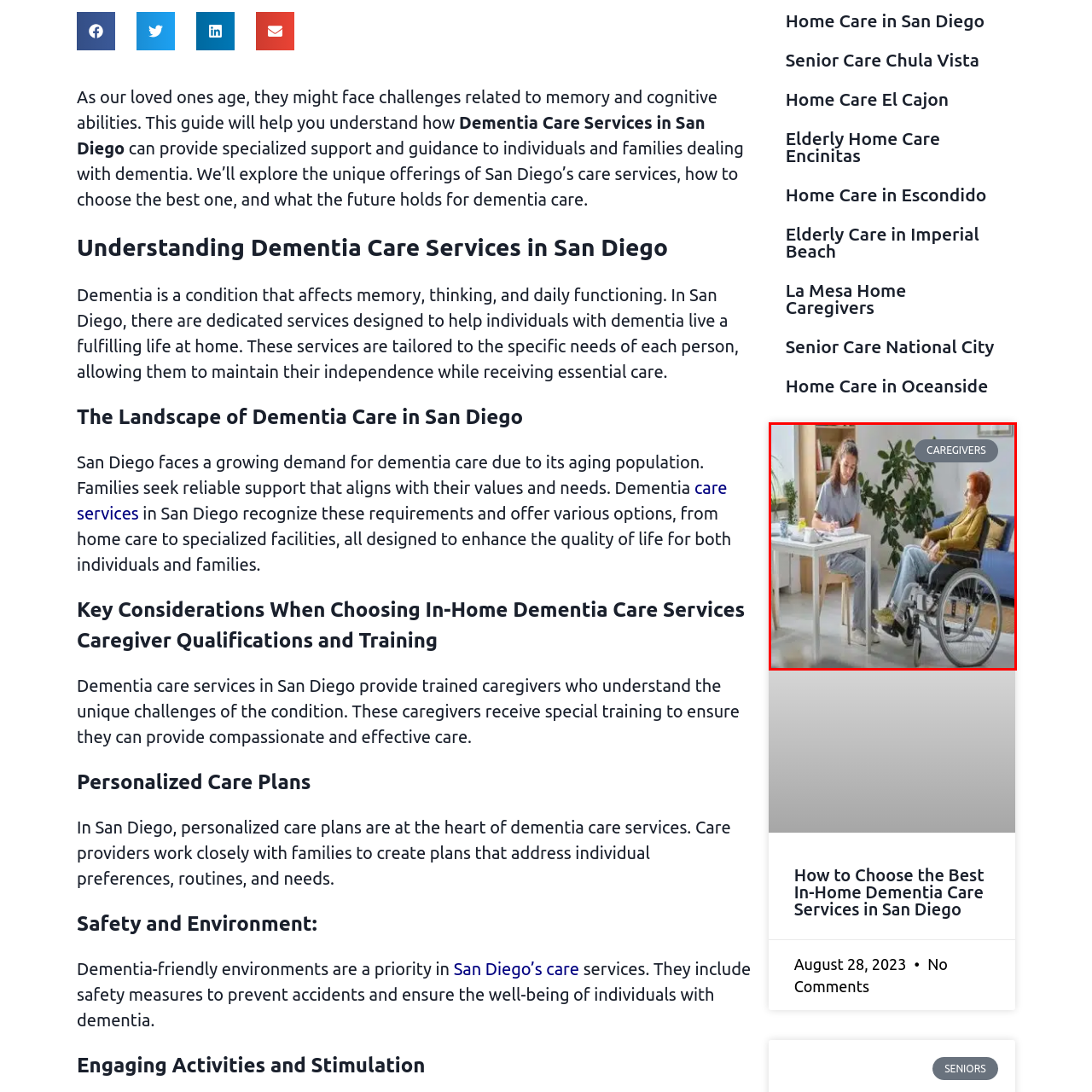Observe the image area highlighted by the pink border and answer the ensuing question in detail, using the visual cues: 
What color is the elderly woman's sweater?

The caption specifically mentions that the elderly woman in the wheelchair is wearing a cozy yellow sweater, which adds to the warm and inviting atmosphere of the room.